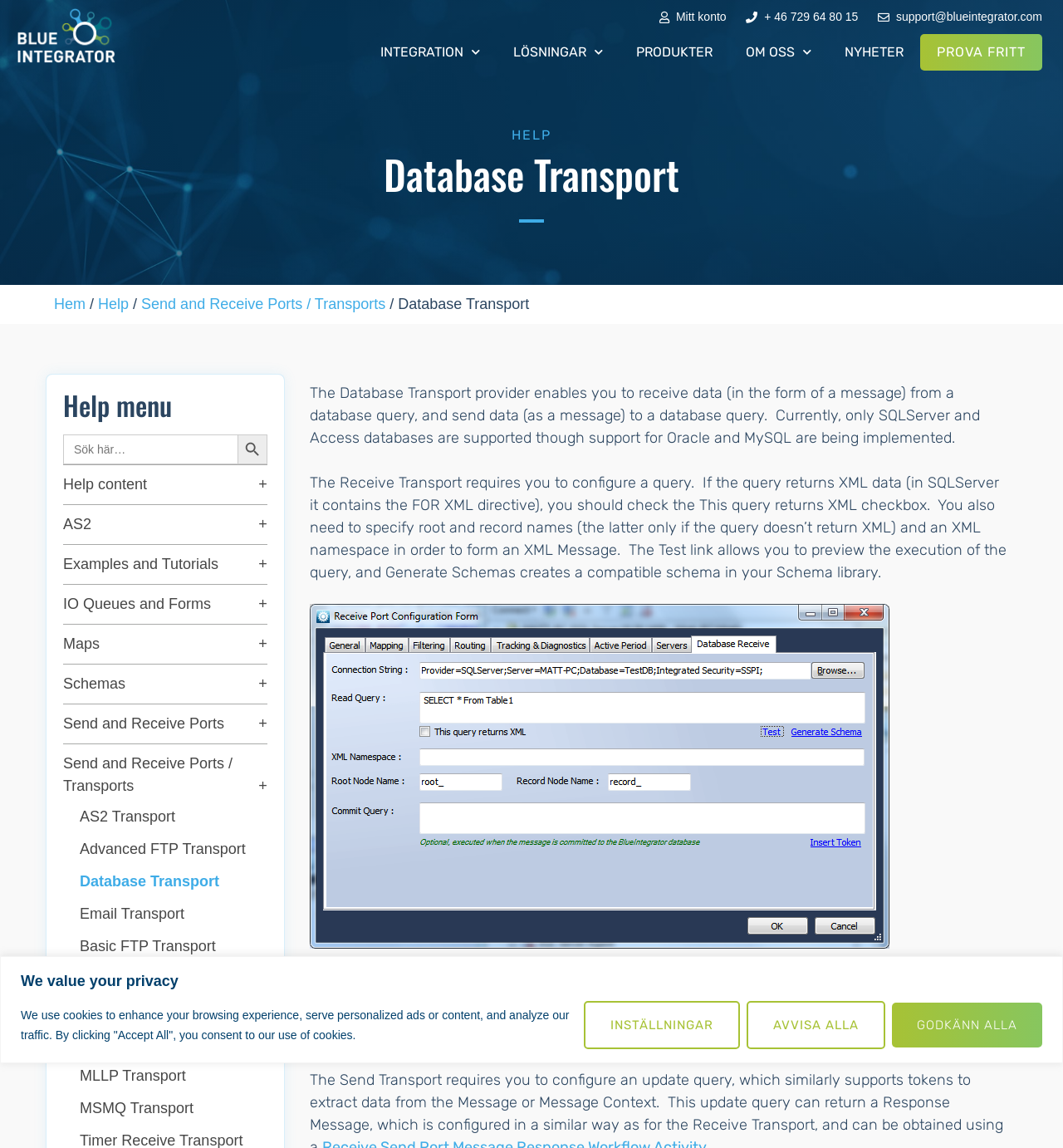Construct a thorough caption encompassing all aspects of the webpage.

This webpage is about the Database Transport feature in Blue Integrator. At the top, there is a privacy notice with buttons to accept or decline cookies. Below this, there are several links to different sections of the website, including "Mitt konto" (My Account), "INTEGRATION", "LÖSNINGAR" (Solutions), "PRODUKTER" (Products), "OM OSS" (About Us), "NYHETER" (News), and "PROVA FRITT" (Try for Free).

On the left side, there is a navigation menu with a breadcrumb trail showing the current location: "Hem" (Home) > "Help" > "Send and Receive Ports / Transports" > "Database Transport". Below this, there is a search bar with a button to search for help content.

The main content of the page is divided into two sections. The top section has a heading "Help menu" and lists several links to different help topics, including "Help content", "AS2", "Examples and Tutorials", and others. The bottom section has a heading "Database Transport" and provides detailed information about this feature, including its functionality, configuration options, and usage examples. There are also several links to related topics, such as "AS2 Transport", "Advanced FTP Transport", and others.

Throughout the page, there are various UI elements, including buttons, links, headings, and static text, which provide information and navigation options to the user.